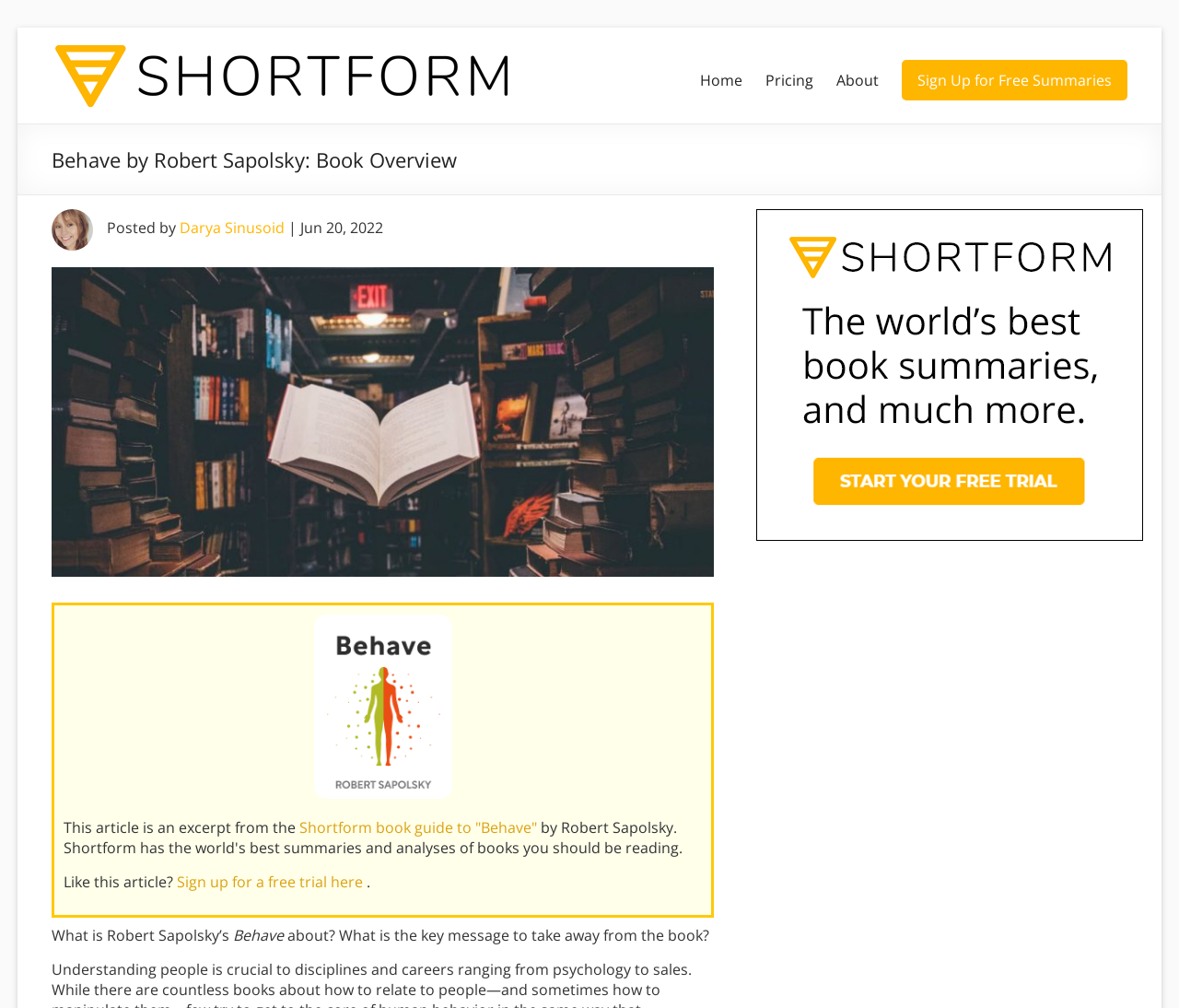Could you please study the image and provide a detailed answer to the question:
What is the purpose of the article?

I found the answer by looking at the heading 'Behave by Robert Sapolsky: Book Overview' which indicates that the purpose of the article is to provide an overview of the book.